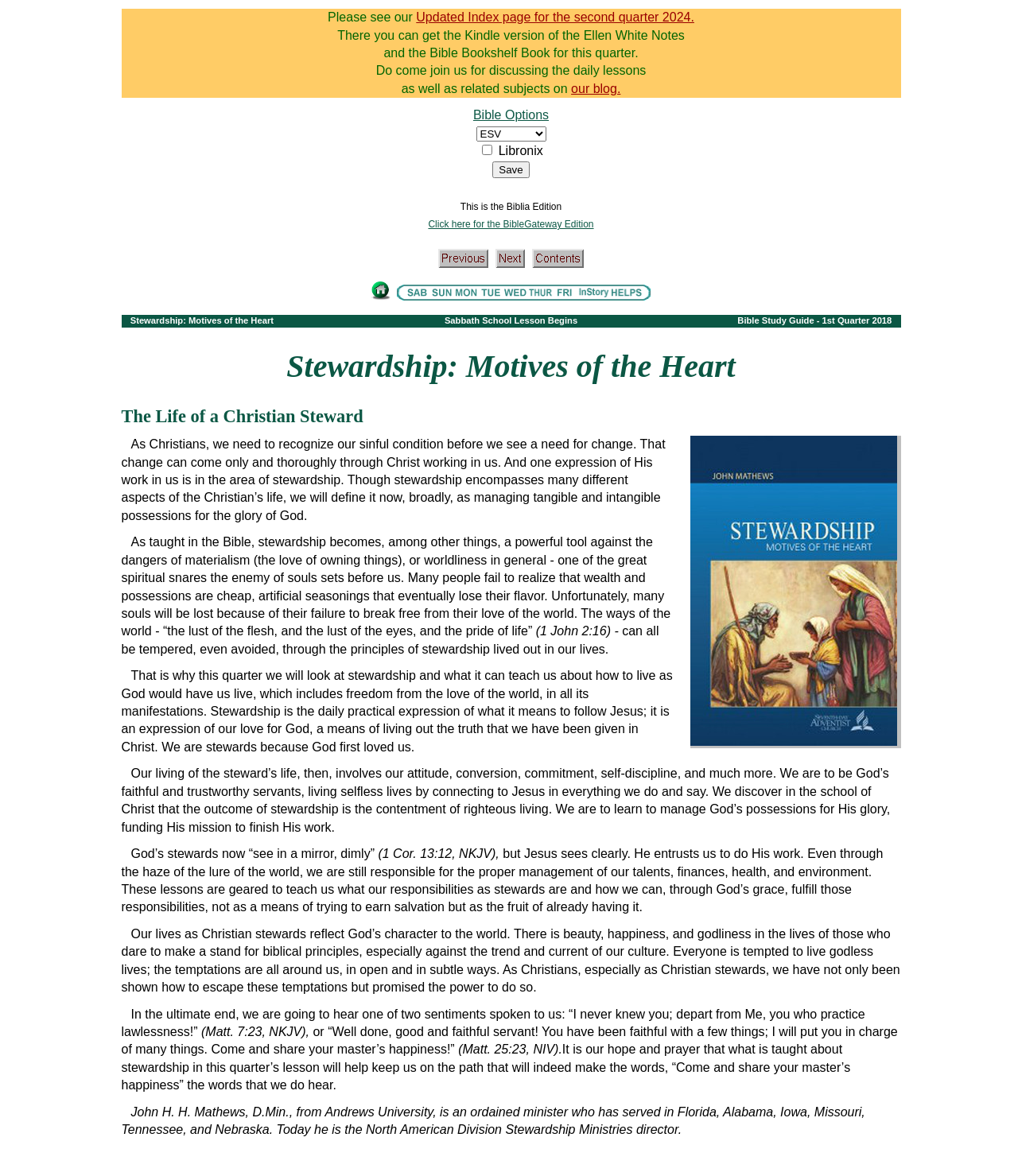Identify the bounding box coordinates for the region of the element that should be clicked to carry out the instruction: "Click the 'Save' button". The bounding box coordinates should be four float numbers between 0 and 1, i.e., [left, top, right, bottom].

[0.484, 0.137, 0.52, 0.151]